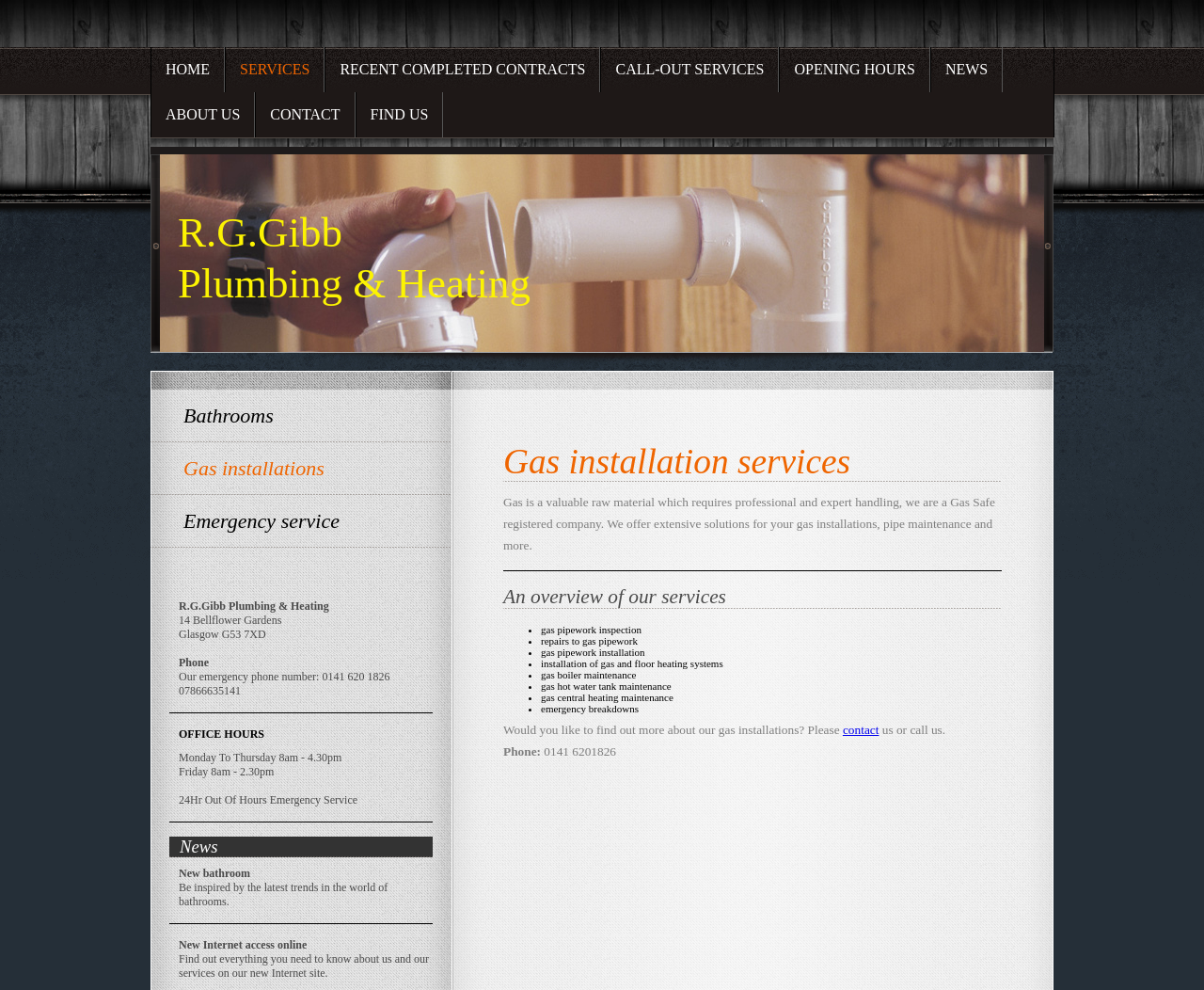Pinpoint the bounding box coordinates of the clickable area necessary to execute the following instruction: "Click HOME". The coordinates should be given as four float numbers between 0 and 1, namely [left, top, right, bottom].

[0.126, 0.048, 0.186, 0.093]